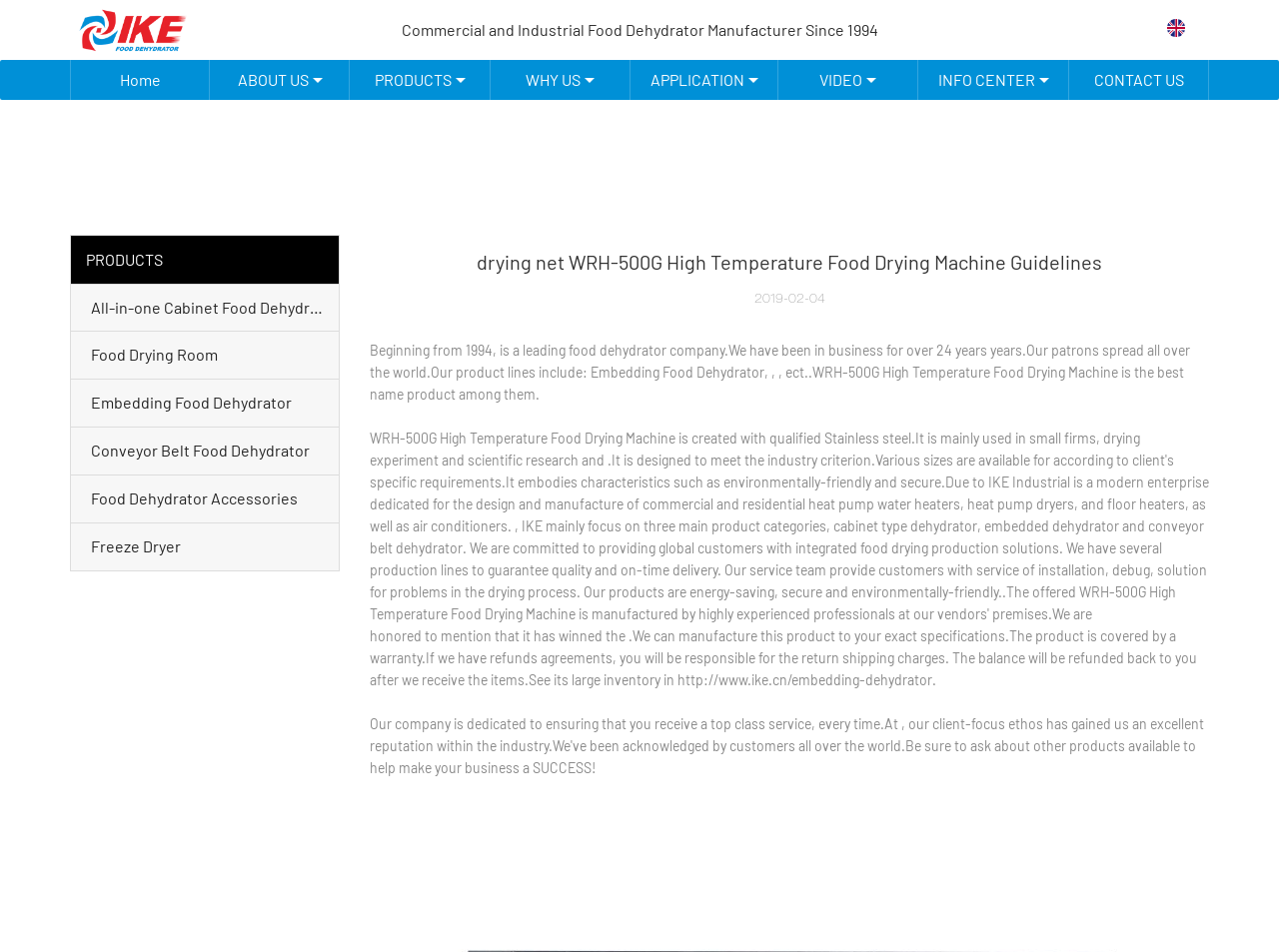How many types of food dehydrators are listed?
Refer to the screenshot and answer in one word or phrase.

5